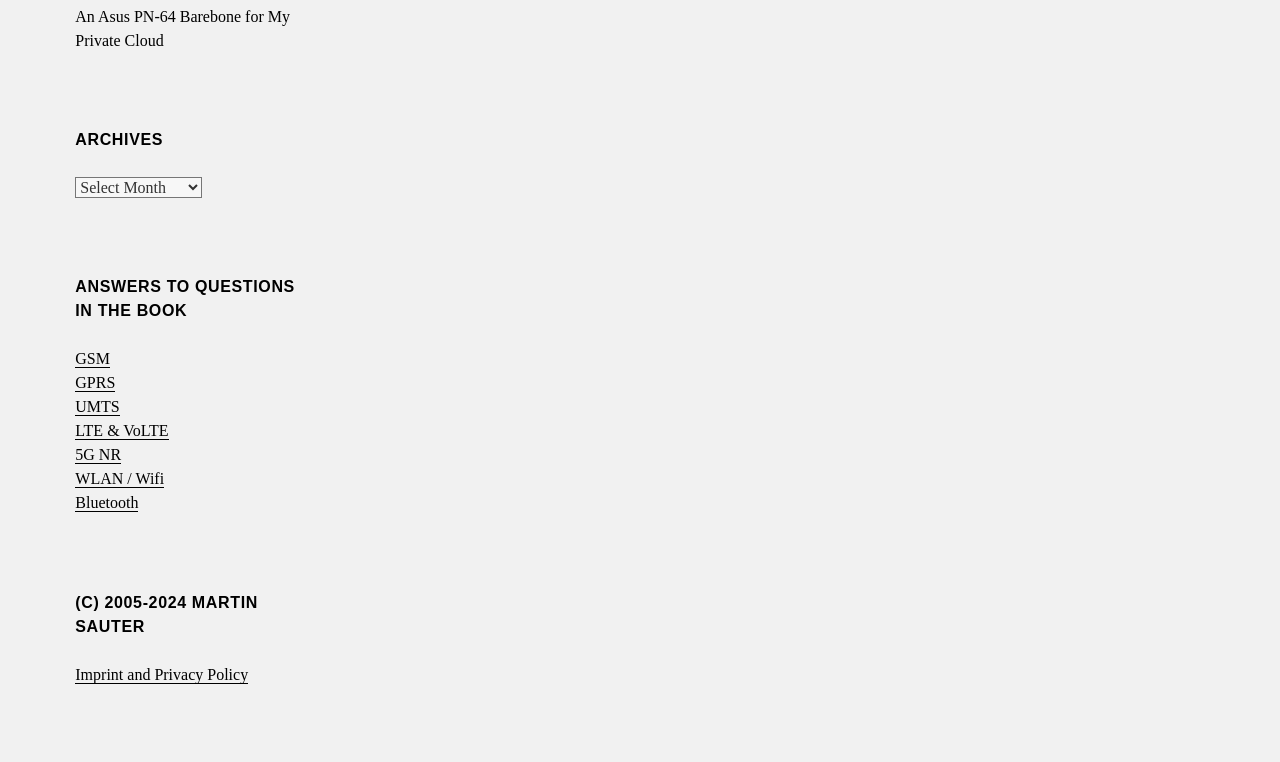What is the purpose of the Archives section?
Based on the image, respond with a single word or phrase.

To access archived content